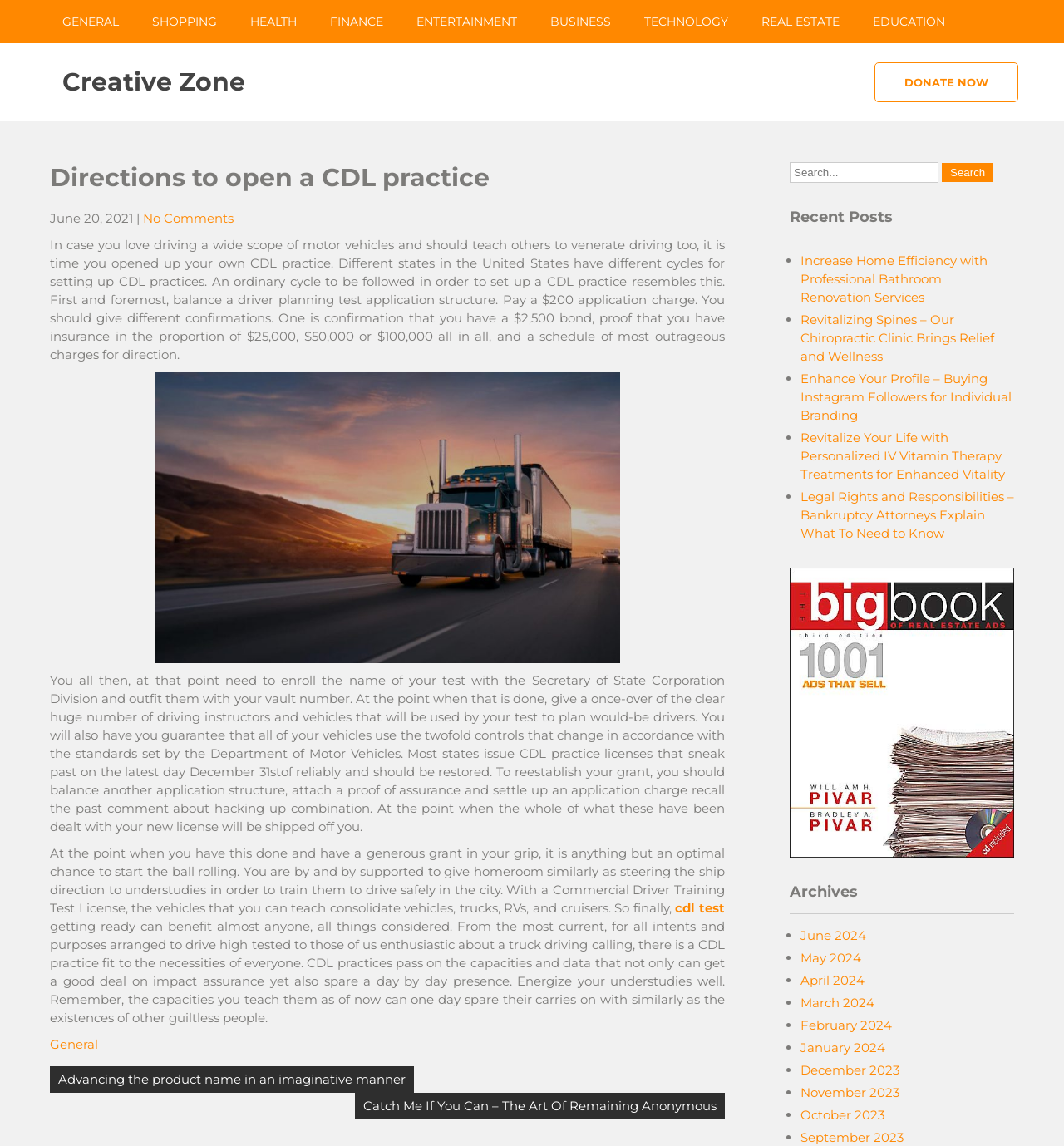Pinpoint the bounding box coordinates of the clickable element needed to complete the instruction: "View recent posts". The coordinates should be provided as four float numbers between 0 and 1: [left, top, right, bottom].

[0.742, 0.22, 0.953, 0.474]